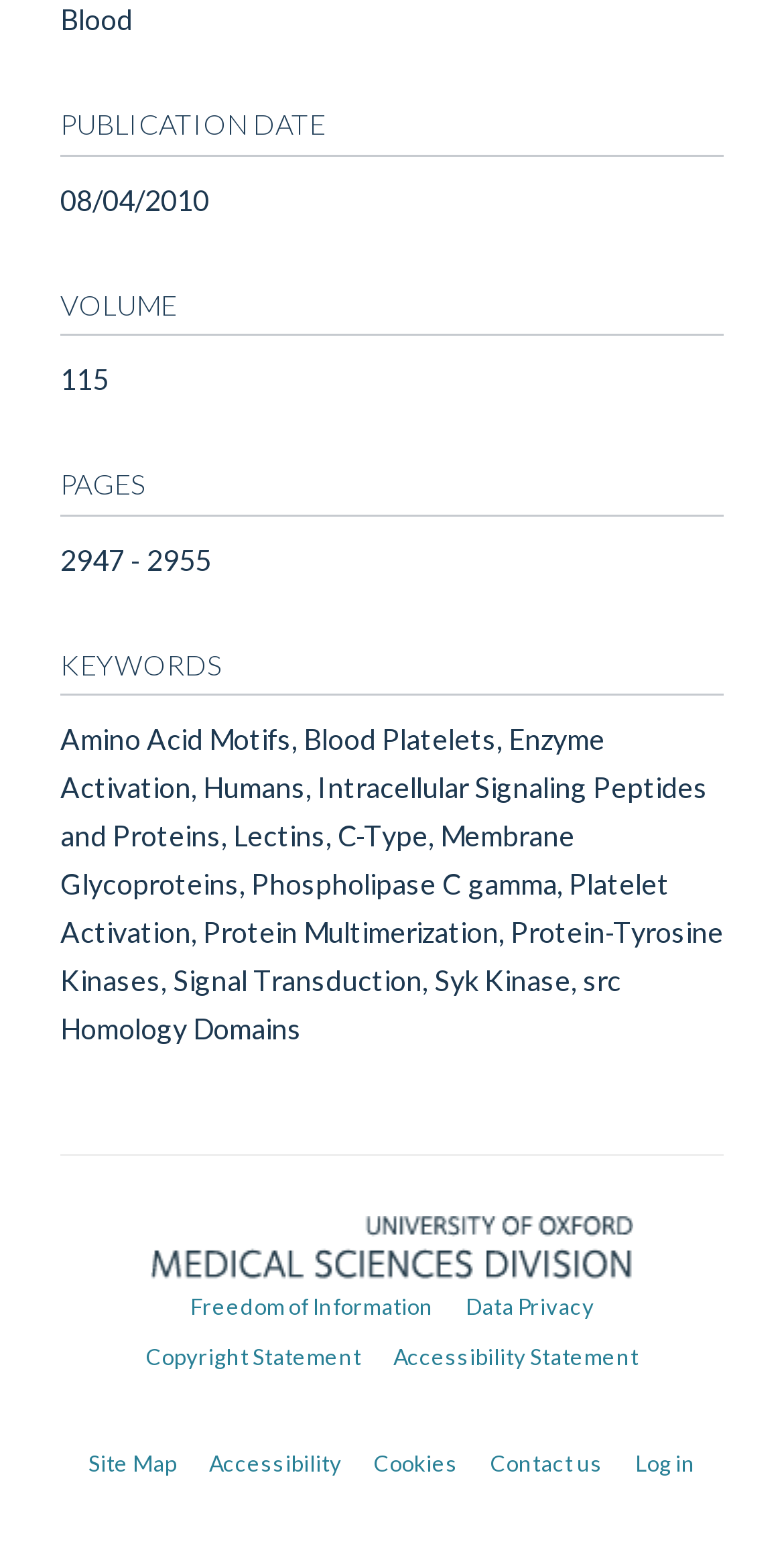Please identify the bounding box coordinates for the region that you need to click to follow this instruction: "Click on the username 'marcdw'".

None